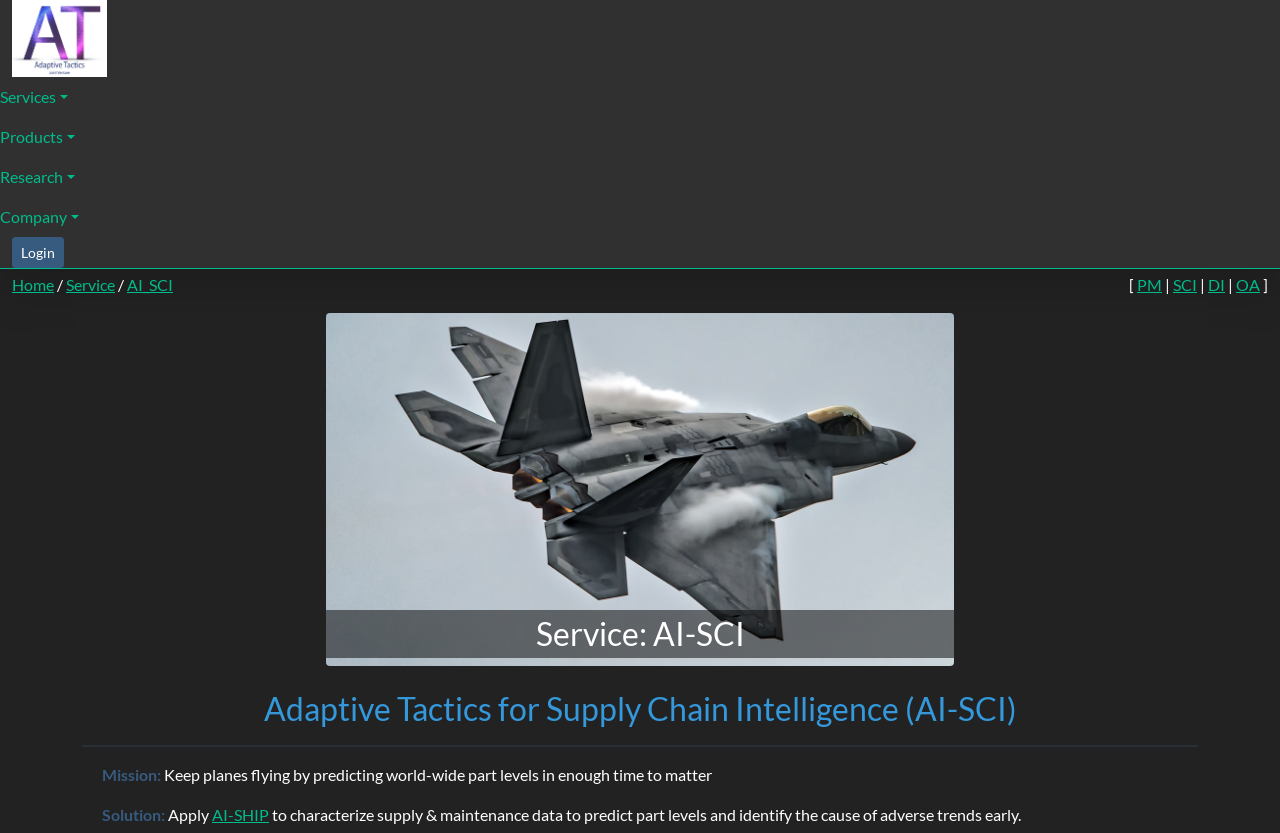Consider the image and give a detailed and elaborate answer to the question: 
What is the purpose of Adaptive Tactics' AI-SCI service?

According to the webpage, the mission of Adaptive Tactics is to 'Keep planes flying by predicting world-wide part levels in enough time to matter'. This implies that the purpose of their AI-SCI service is to predict part levels, which is also mentioned in the solution description as 'predict part levels and identify the cause of adverse trends early'.